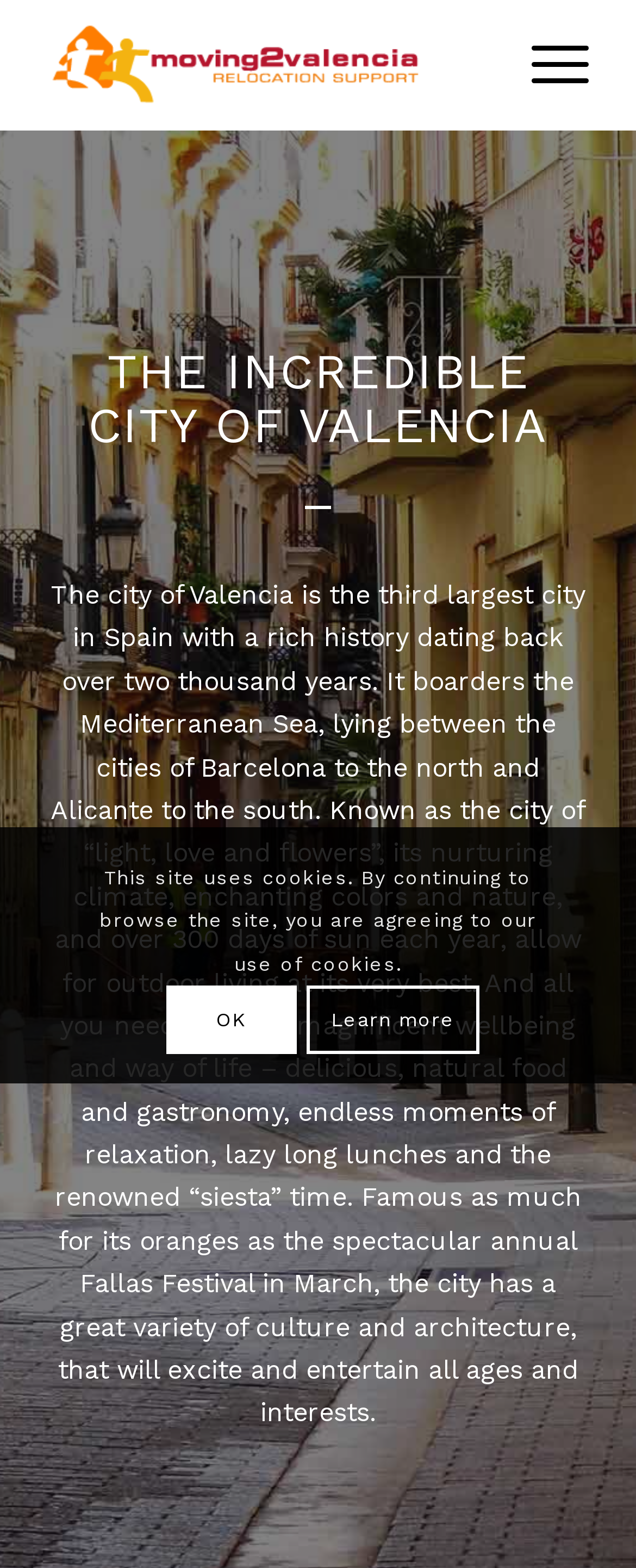Based on the element description Menu, identify the bounding box of the UI element in the given webpage screenshot. The coordinates should be in the format (top-left x, top-left y, bottom-right x, bottom-right y) and must be between 0 and 1.

[0.784, 0.0, 0.925, 0.083]